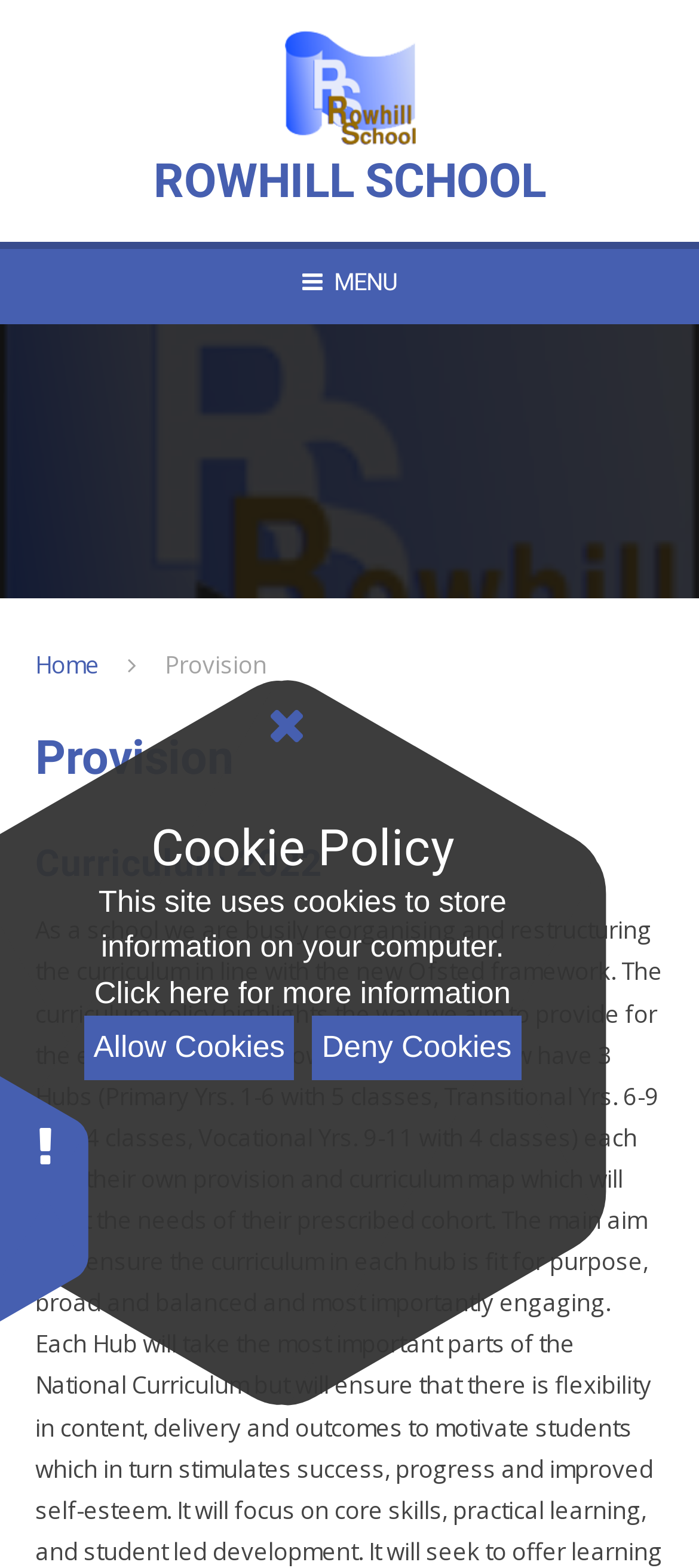Determine the bounding box coordinates for the clickable element required to fulfill the instruction: "Click the Skip to content link". Provide the coordinates as four float numbers between 0 and 1, i.e., [left, top, right, bottom].

[0.0, 0.002, 0.255, 0.023]